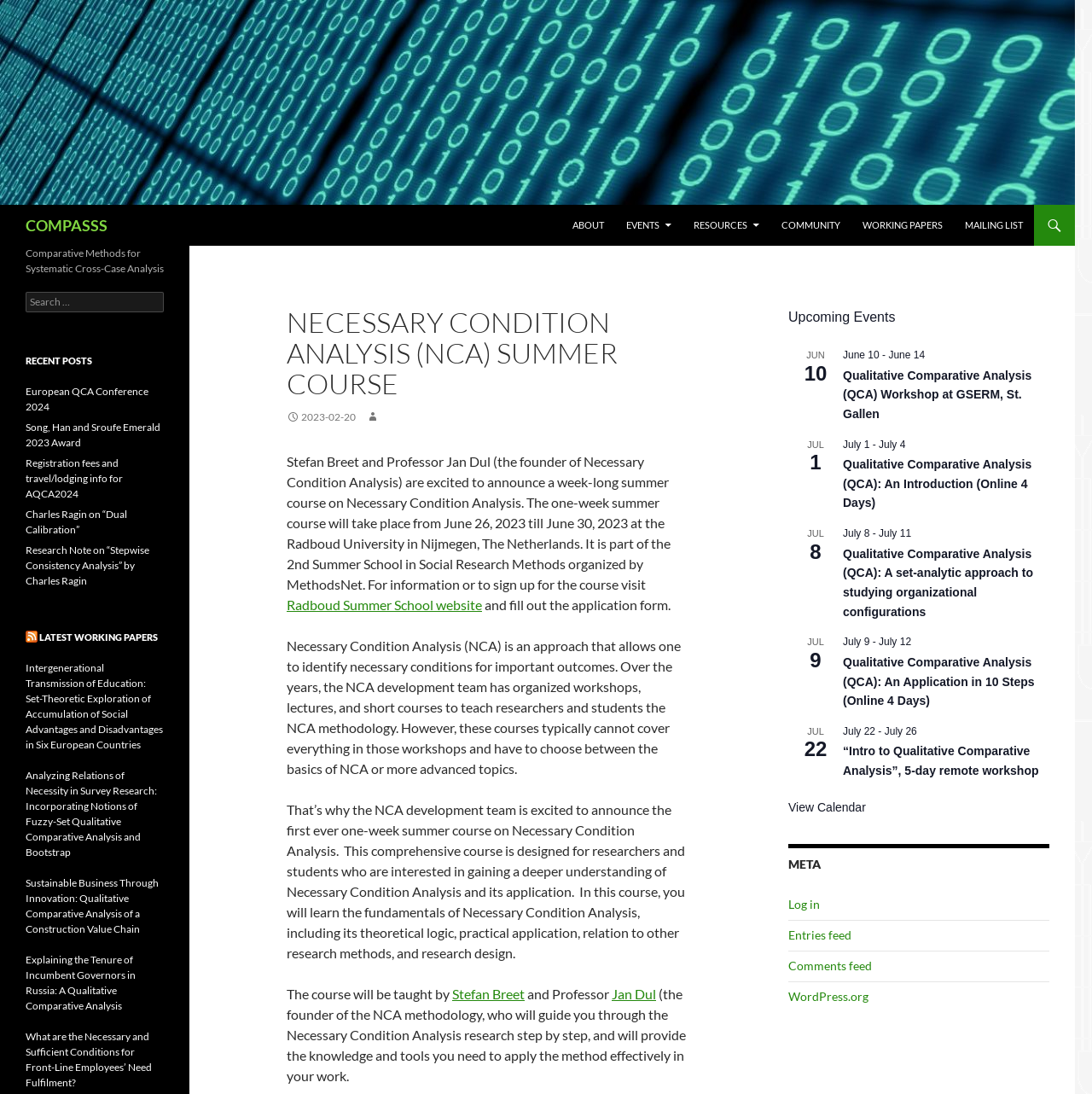Kindly determine the bounding box coordinates for the area that needs to be clicked to execute this instruction: "click COMPASSS".

[0.0, 0.084, 0.984, 0.099]